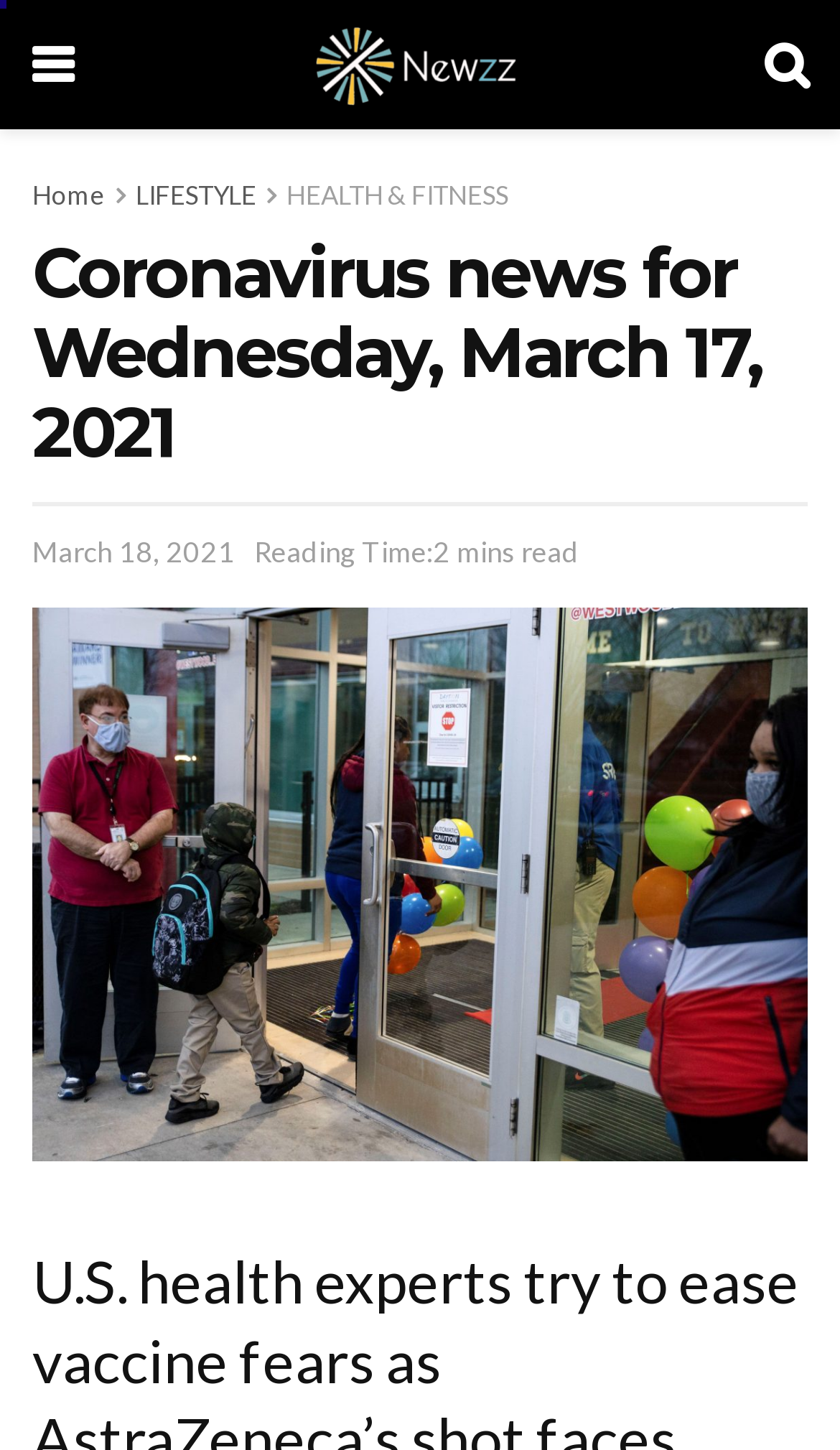Describe every aspect of the webpage in a detailed manner.

The webpage appears to be a news article page, specifically focused on Coronavirus news. At the top left corner, there is a link with a icon '\uf0c9', and next to it, a link with the text 'Newzz' accompanied by an image with the same text. On the top right corner, there is another link with an icon '\uf002'.

Below these top links, there is a navigation menu with four links: 'Home', 'LIFESTYLE', 'HEALTH & FITNESS', and another 'Home' link. The main heading of the page, 'Coronavirus news for Wednesday, March 17, 2021', is located below the navigation menu, spanning across the entire width of the page.

Under the main heading, there is a link with the text 'March 18, 2021', followed by a static text 'Reading Time:2 mins read'. Below these, there is a large link with the same text as the main heading, 'Coronavirus news for Wednesday, March 17, 2021', which is accompanied by an image. This link takes up most of the page's width and height.

The meta description suggests that the article is about U.S. health experts trying to ease vaccine fears related to AstraZeneca's Covid-19 vaccine.